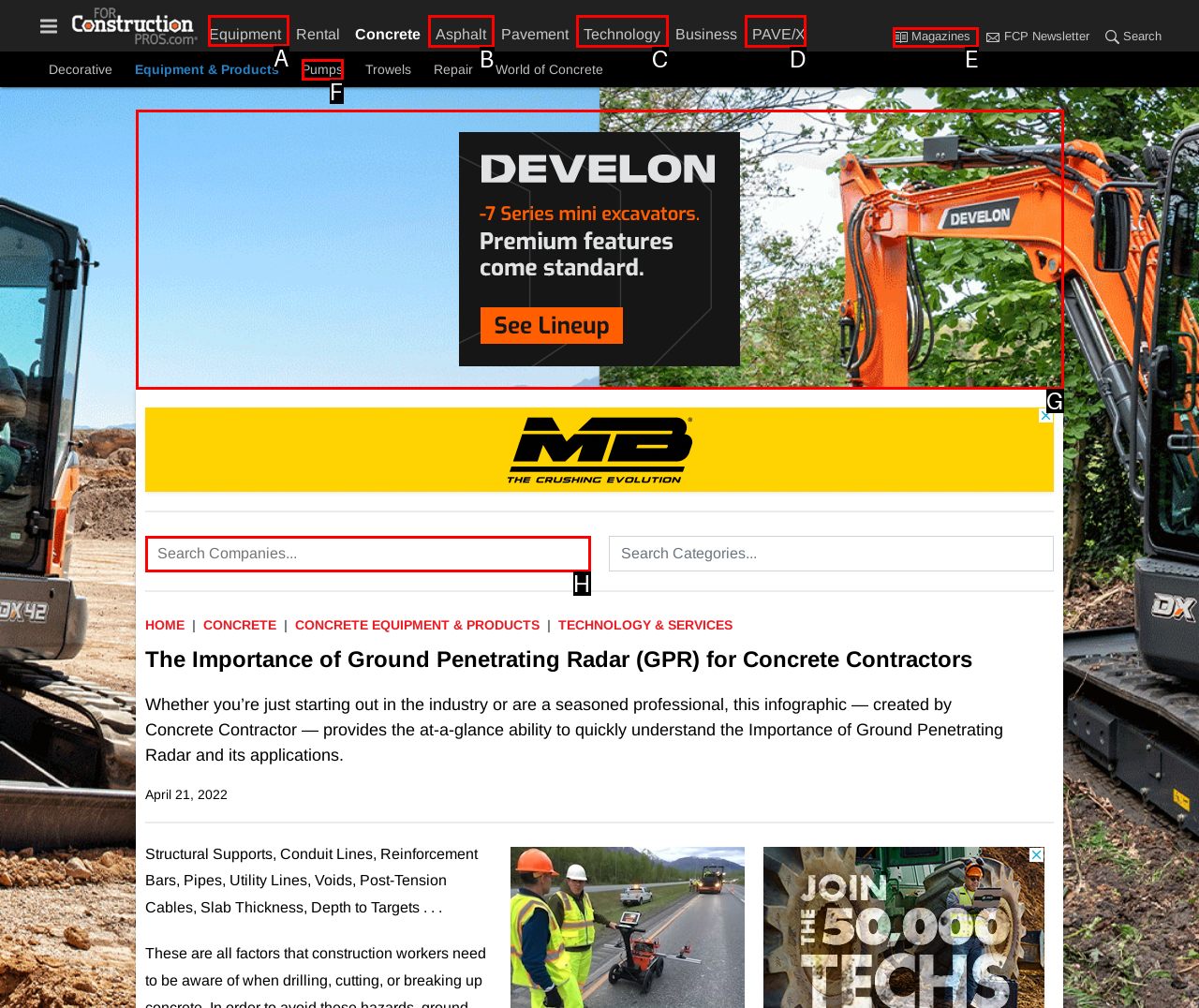Which choice should you pick to execute the task: Click on the 'Equipment' link
Respond with the letter associated with the correct option only.

A